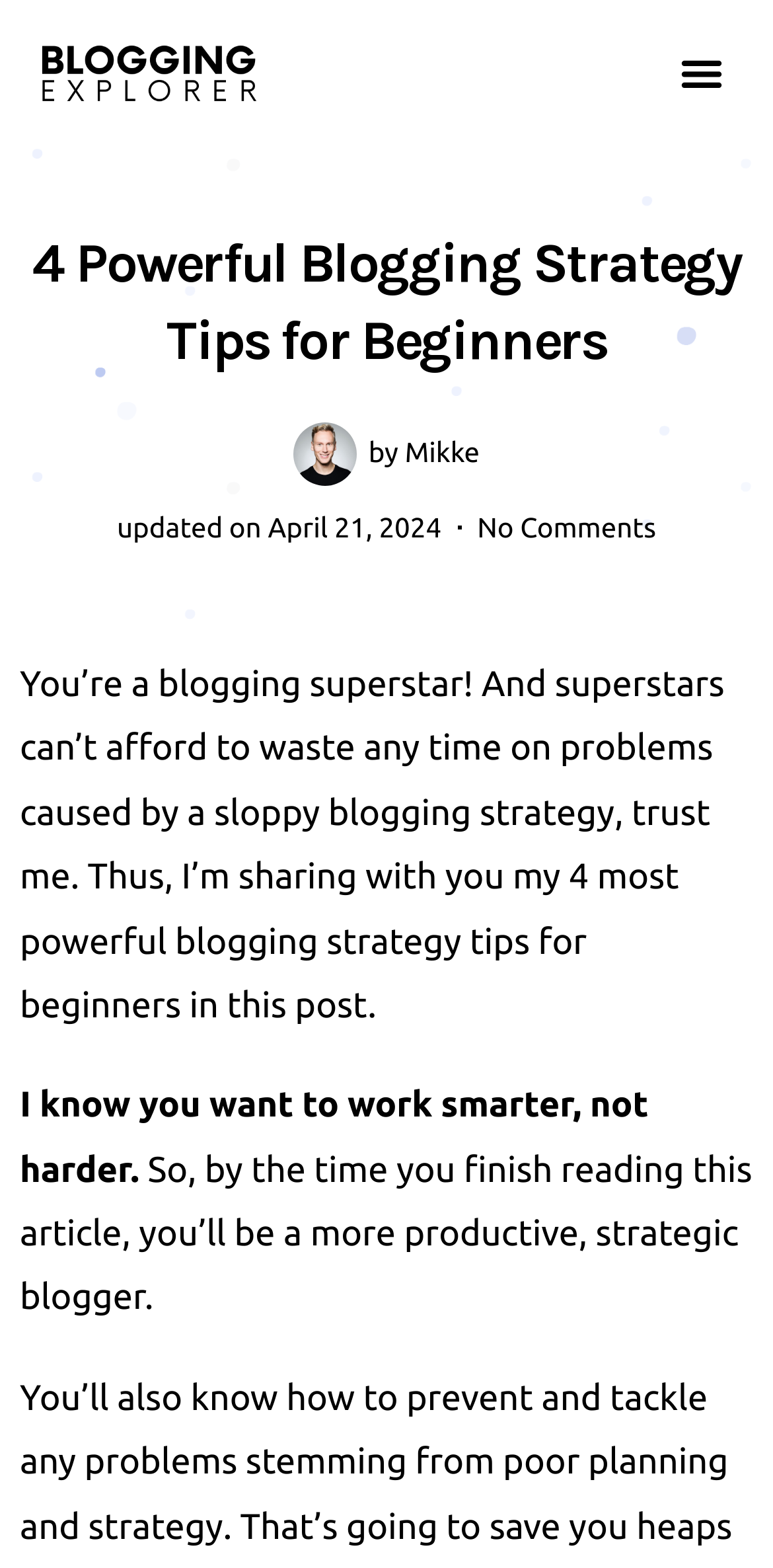Provide a brief response in the form of a single word or phrase:
When was the article updated?

April 21, 2024